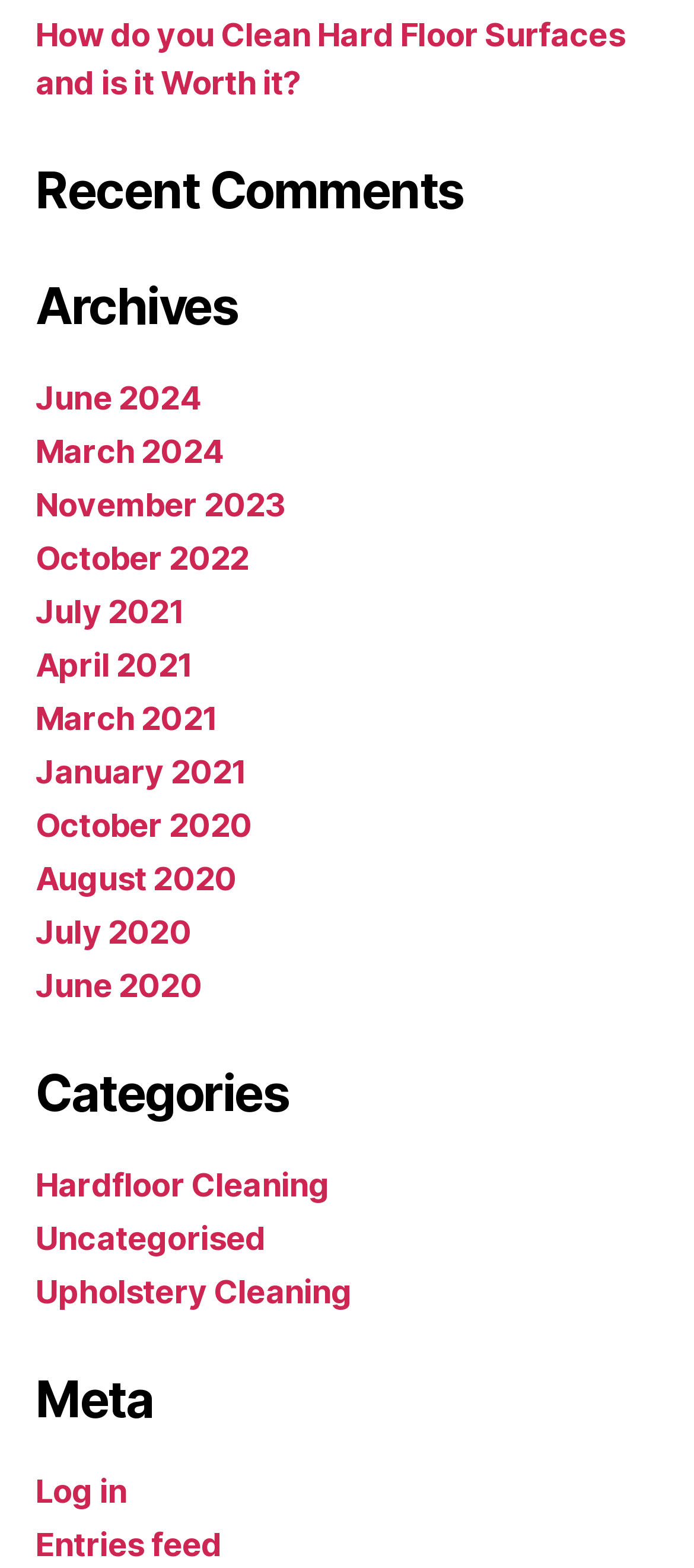Please locate the bounding box coordinates of the element's region that needs to be clicked to follow the instruction: "contact us". The bounding box coordinates should be provided as four float numbers between 0 and 1, i.e., [left, top, right, bottom].

None